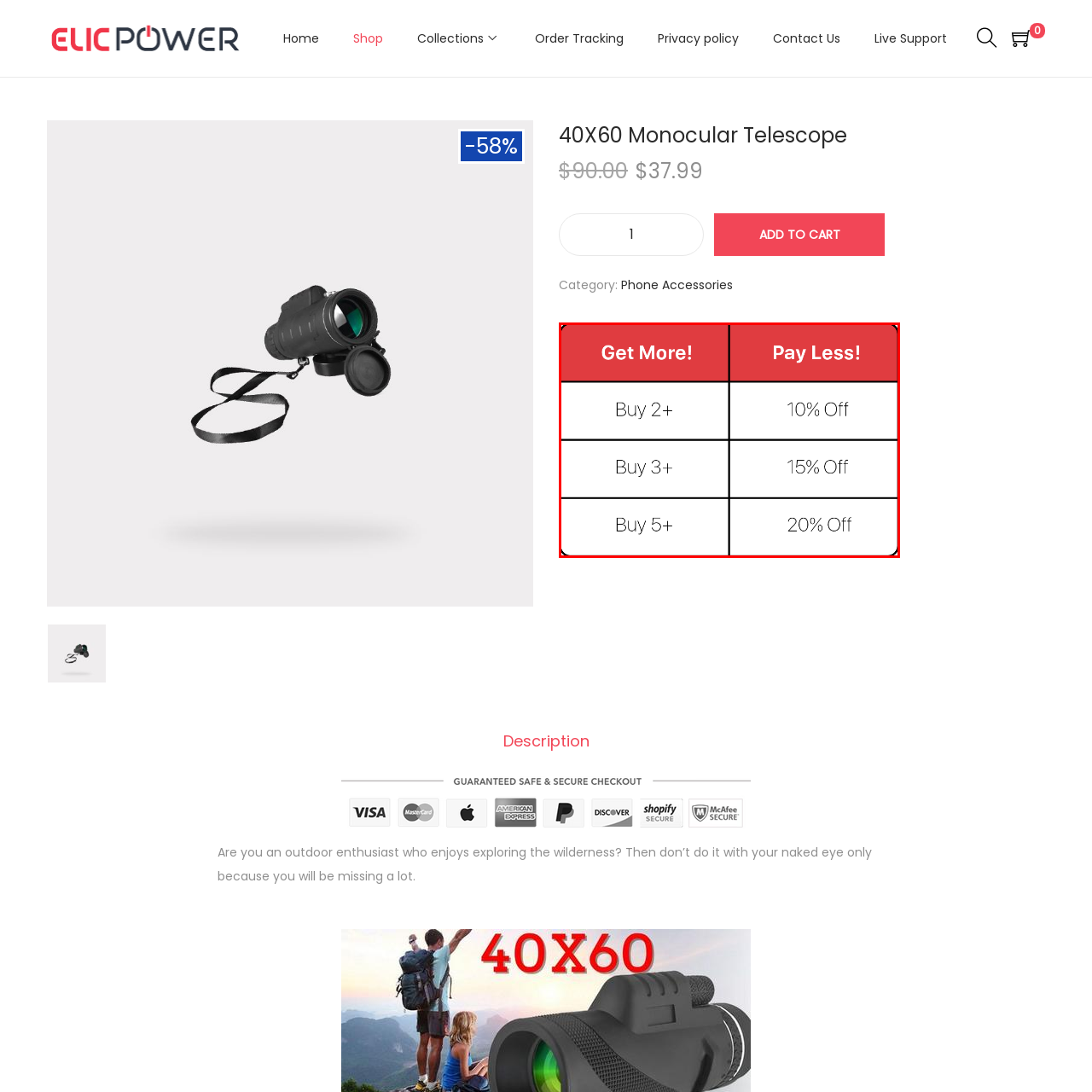What is the purpose of this promotional deal?
Look at the image within the red bounding box and respond with a single word or phrase.

Encourage bulk purchases and enhance customer satisfaction